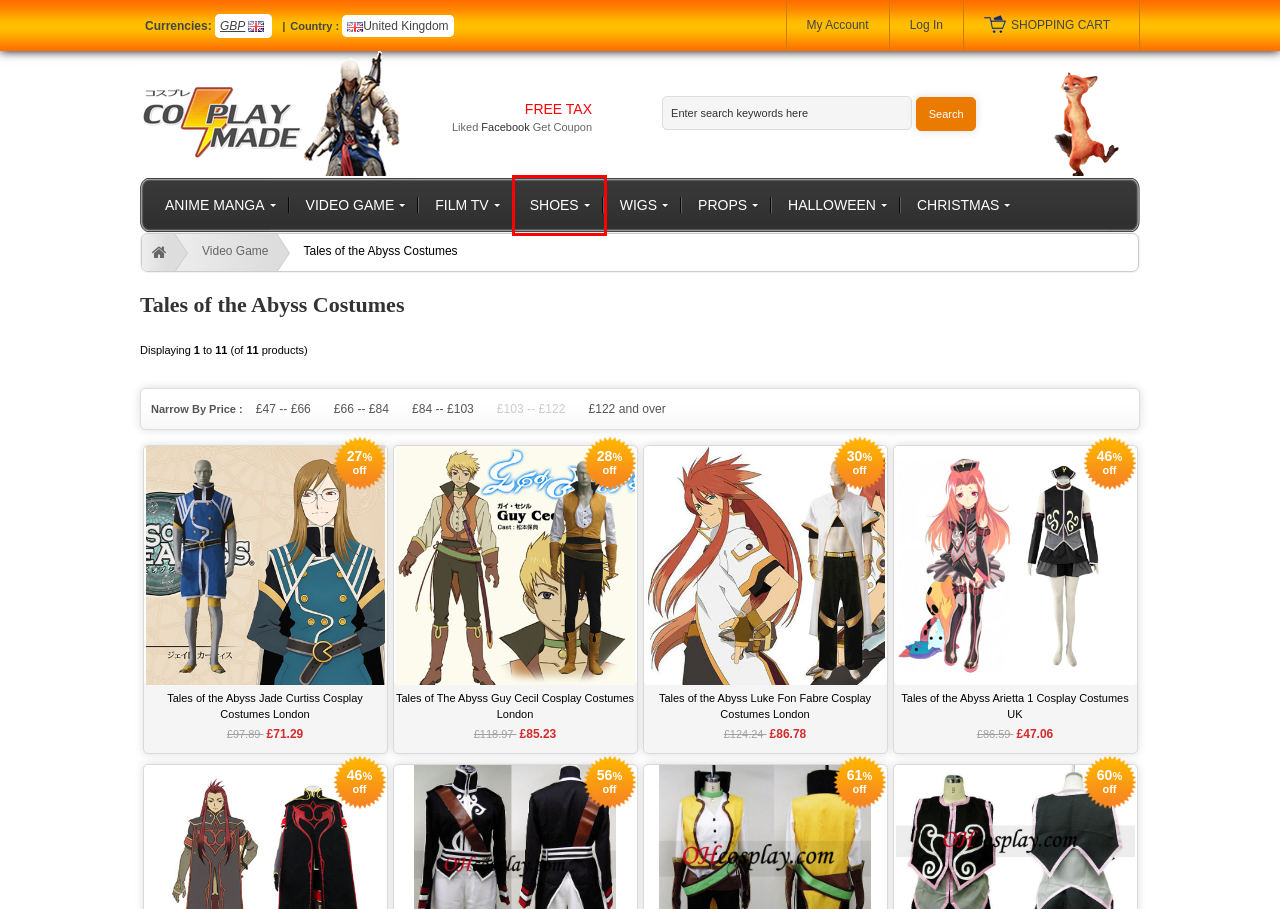Review the screenshot of a webpage that includes a red bounding box. Choose the webpage description that best matches the new webpage displayed after clicking the element within the bounding box. Here are the candidates:
A. Cosplay Shoes&Boots Anime Shop Online
B. Tales of The Abyss Guy Cecil Cosplay Costumes London : CosplayMade.co.uk
C. Film Costume Cosplay Costumes Uniform Shop UK
D. The Shopping Cart - CosplayMade.co.uk
E. Cosplay & Halloween & Anime Costumes London UK Online Shop - CosplayMade
F. Tales of the Abyss Jade Curtiss Cosplay Costumes London : CosplayMade.co.uk
G. Cosplay Wigs Online Uniform Shop UK
H. Christmas - CosplayMade.co.uk

A